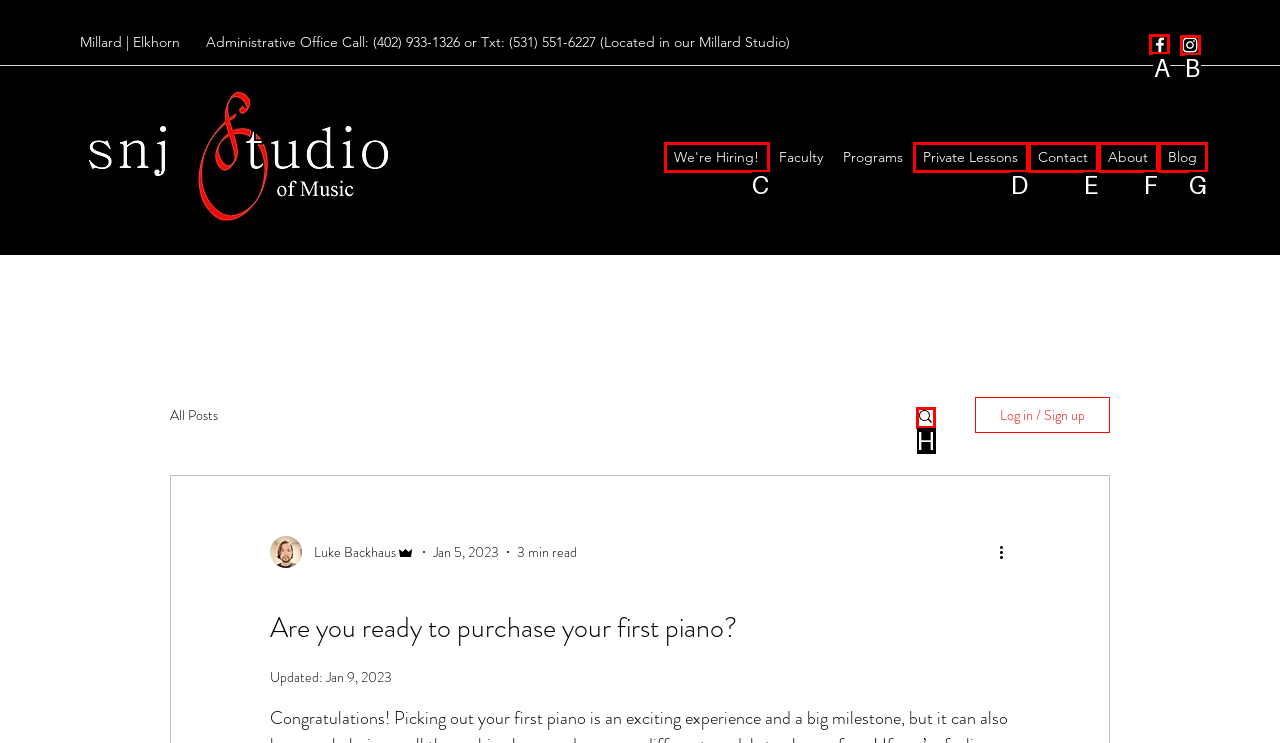Identify the appropriate lettered option to execute the following task: Click the Facebook link
Respond with the letter of the selected choice.

A